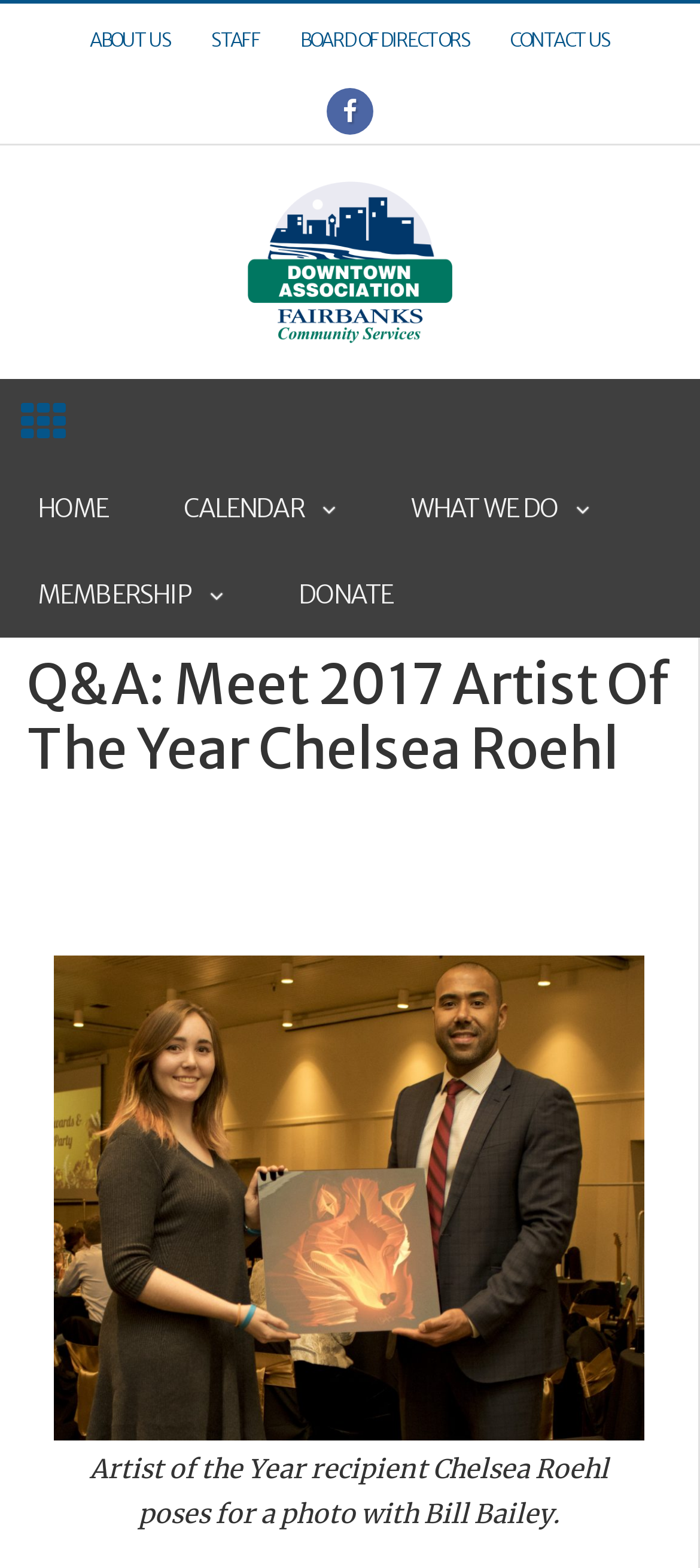Identify the bounding box of the HTML element described here: "Board Of Directors". Provide the coordinates as four float numbers between 0 and 1: [left, top, right, bottom].

[0.404, 0.005, 0.697, 0.048]